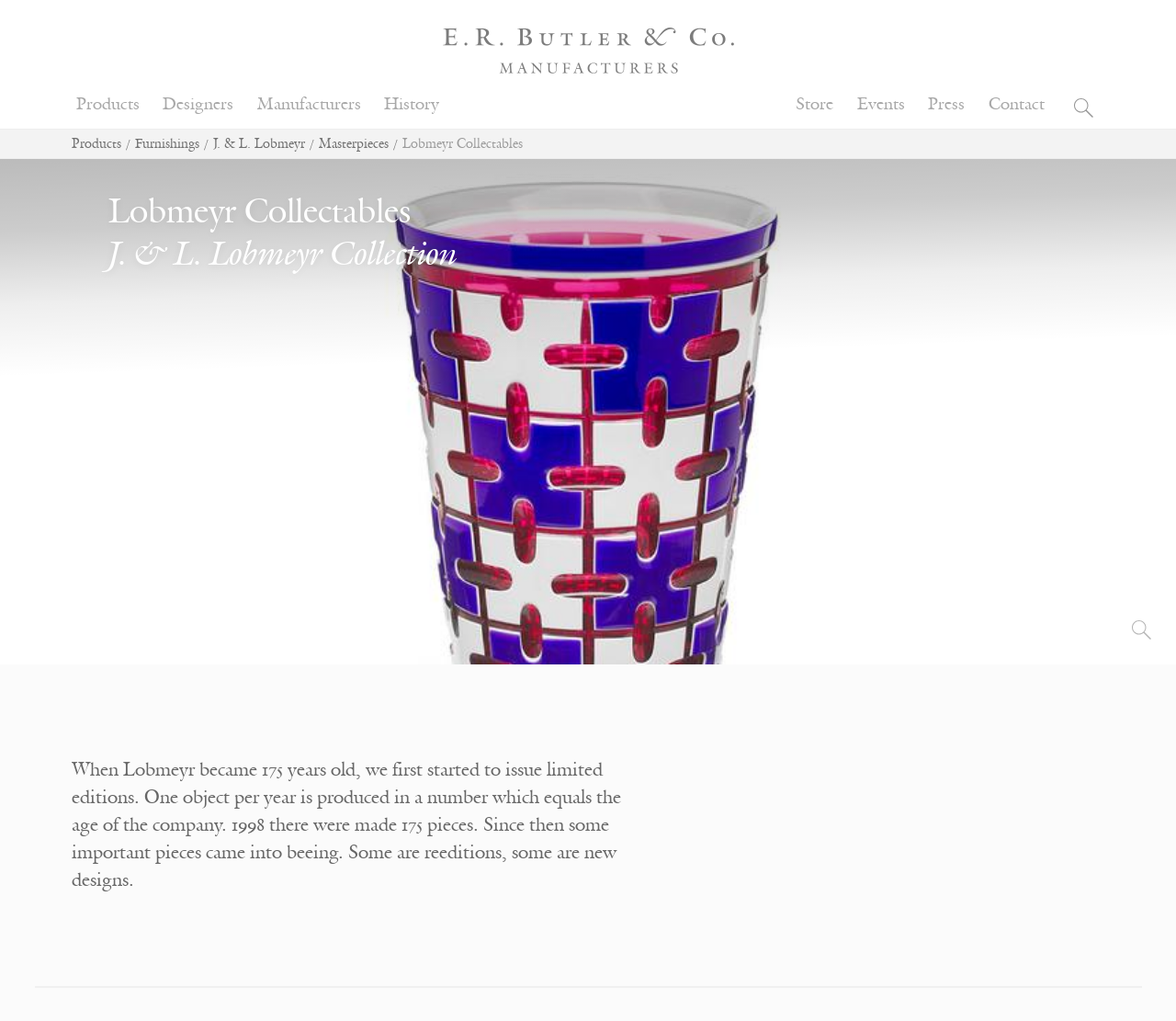Pinpoint the bounding box coordinates for the area that should be clicked to perform the following instruction: "explore J. & L. Lobmeyr Collection".

[0.092, 0.23, 0.389, 0.269]